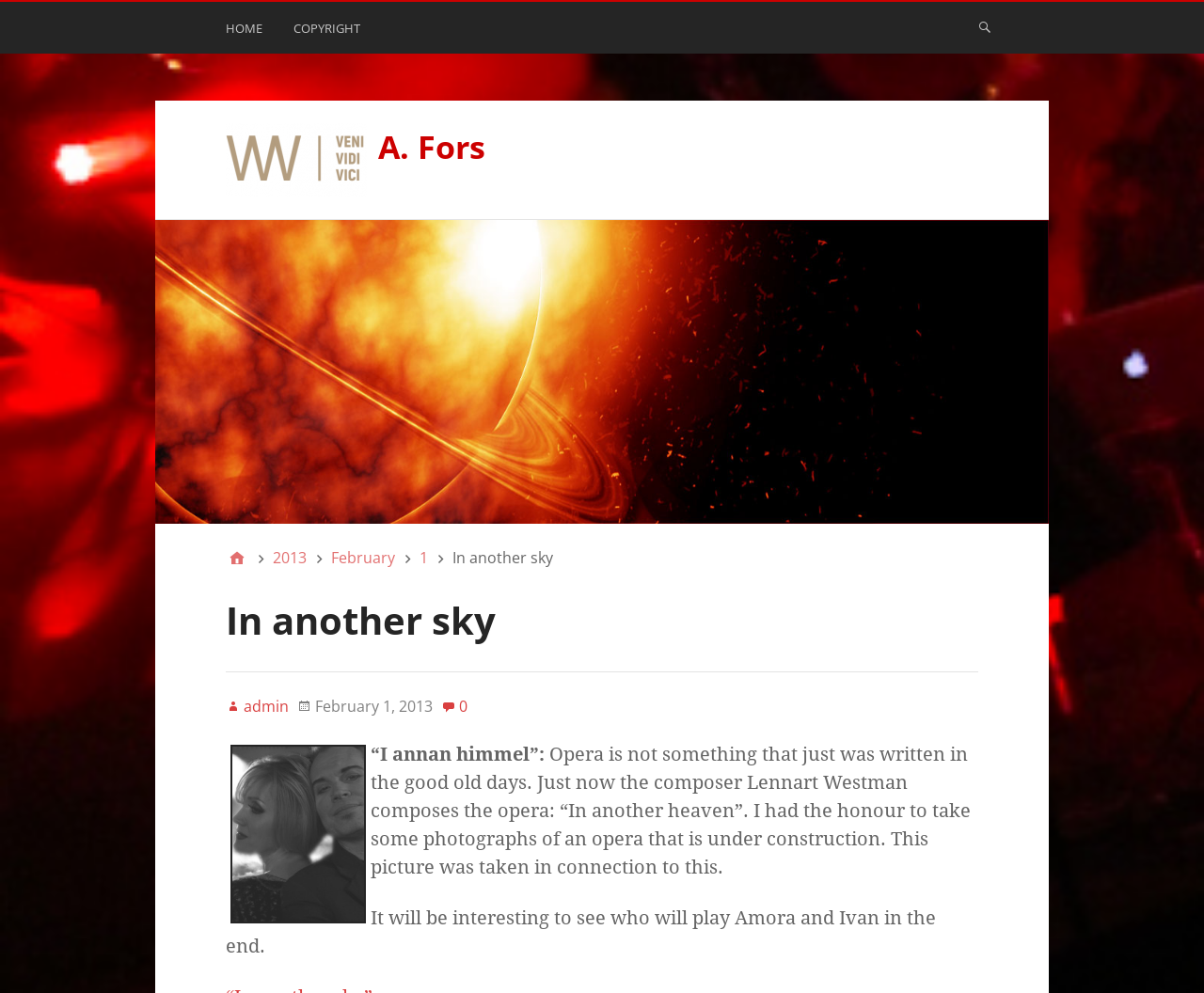Please identify the bounding box coordinates of where to click in order to follow the instruction: "view admin page".

[0.188, 0.7, 0.24, 0.721]